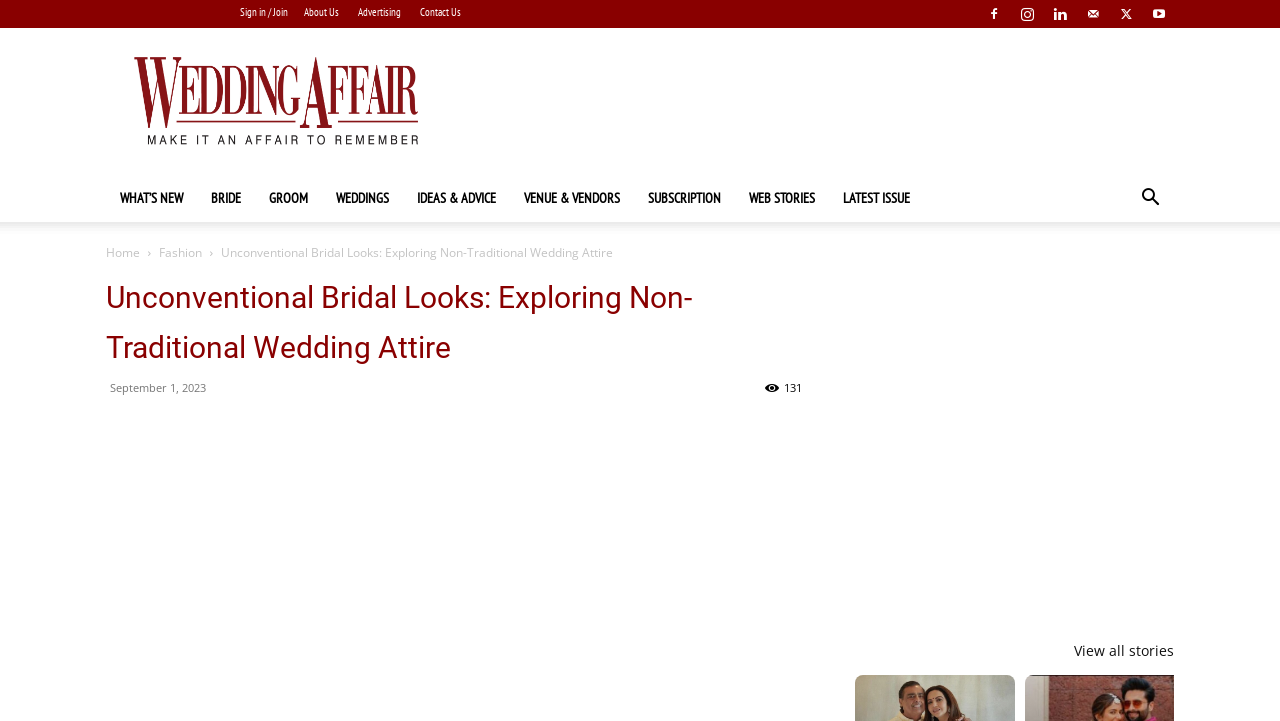Using the information in the image, give a detailed answer to the following question: What is the date of the article 'Unconventional Bridal Looks: Exploring Non-Traditional Wedding Attire'?

The date of the article is mentioned below the heading, which is 'September 1, 2023'.